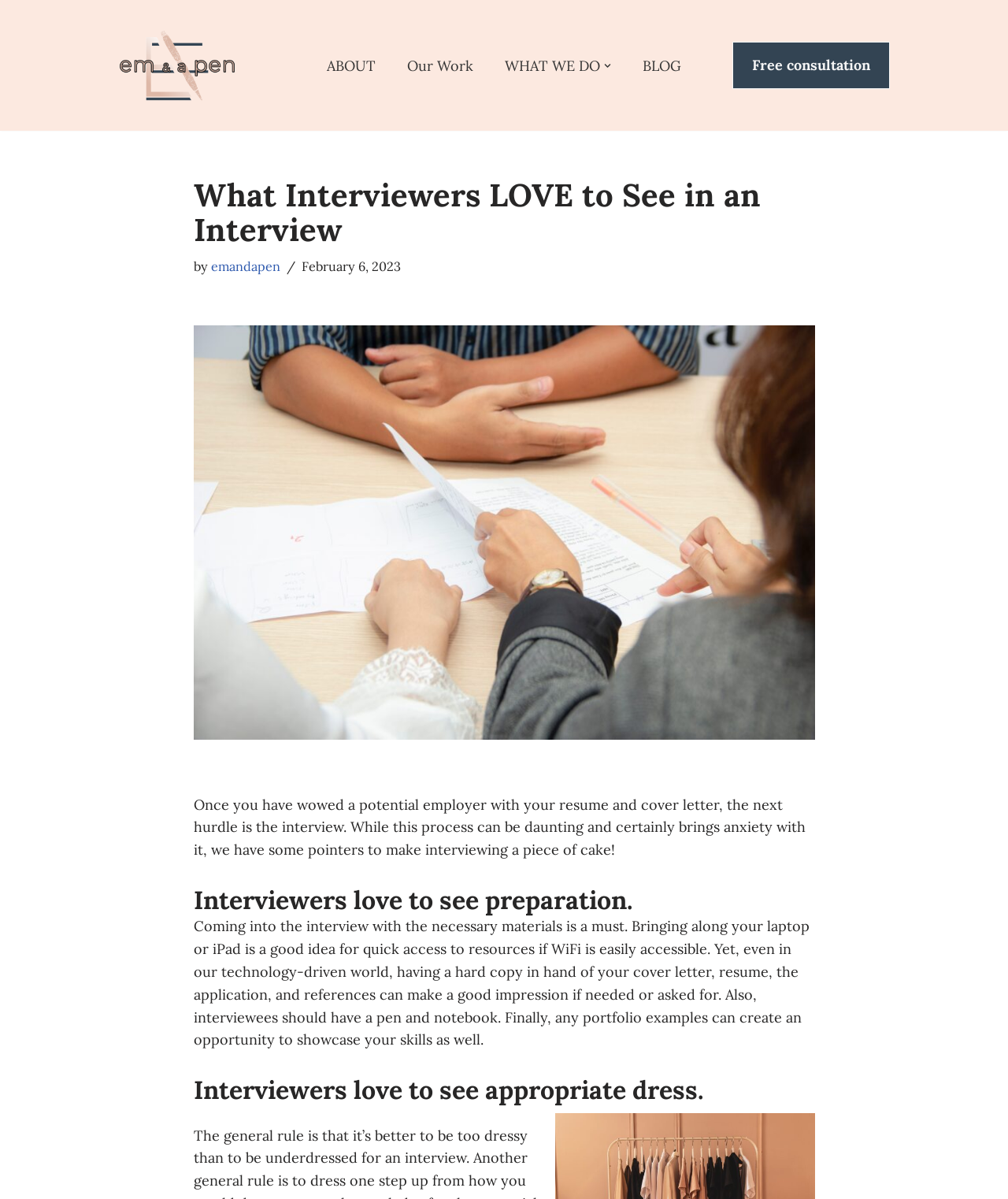Please find the bounding box for the UI element described by: "Free consultation".

[0.727, 0.035, 0.883, 0.075]